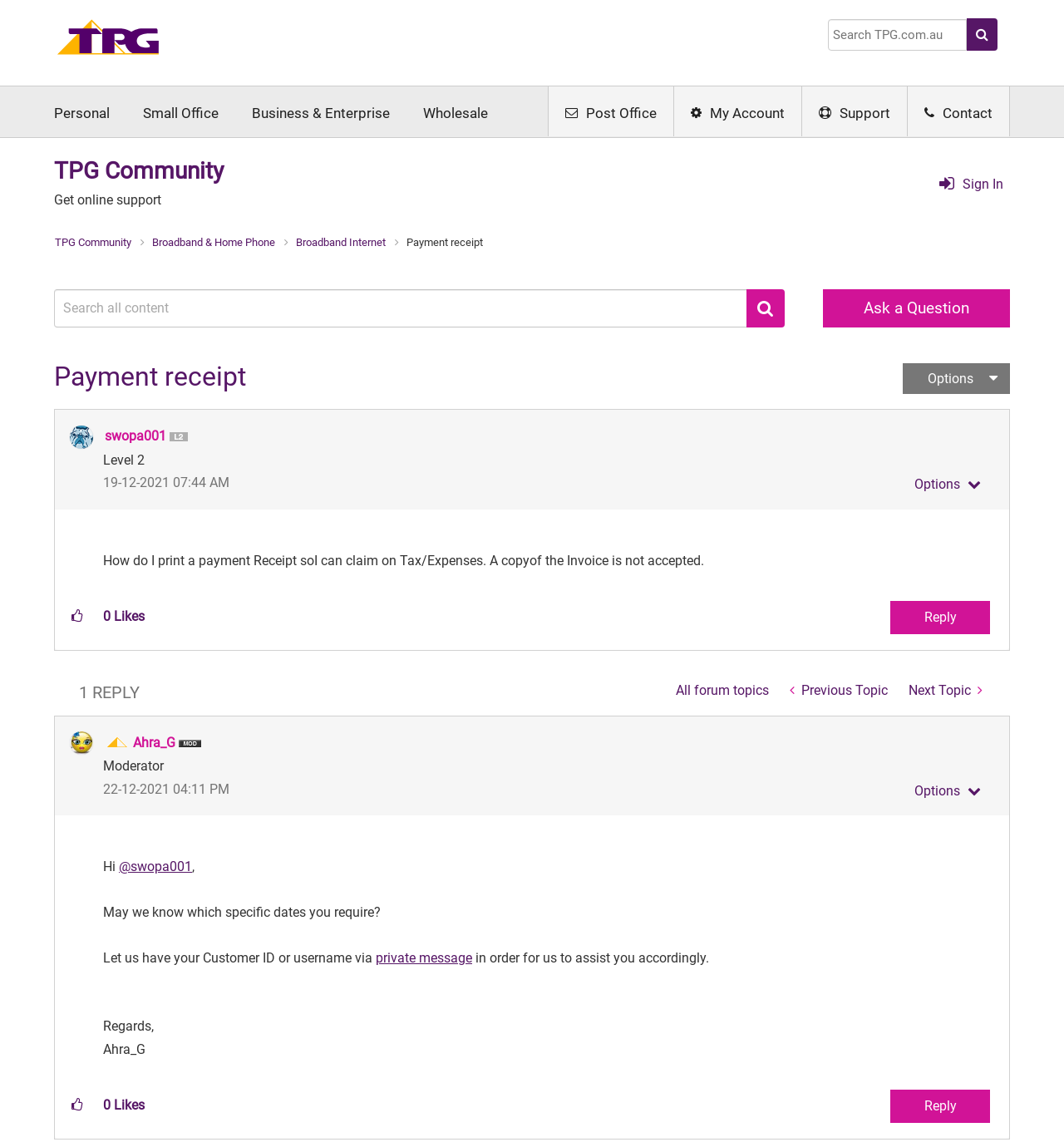Identify the bounding box coordinates of the part that should be clicked to carry out this instruction: "Reply to the post".

[0.837, 0.524, 0.93, 0.553]